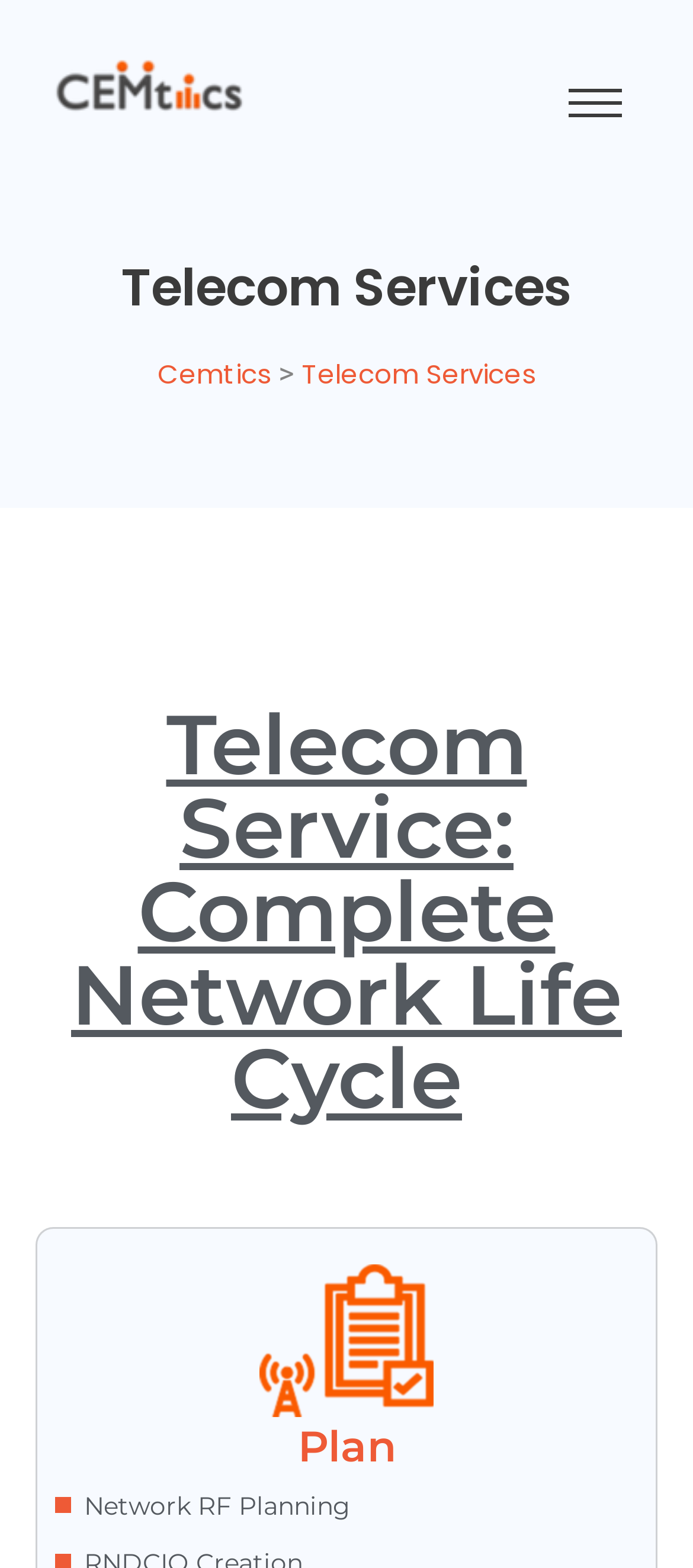Summarize the webpage in an elaborate manner.

The webpage is about Telecom Services provided by Cemtics. At the top left, there is a logo of Cemtics, which is an image linked to the company's name. Next to the logo, there is a heading that reads "Telecom Services". 

Below the logo and the heading, there is a link to Cemtics, followed by a greater-than symbol. 

Further down, there is a main heading that describes the telecom service provided, which is "Complete Network Life Cycle". 

At the bottom of the page, there are two sections. On the left, there is a heading that says "Plan", and on the right, there is a text that describes the planning service, which is "Network RF Planning".